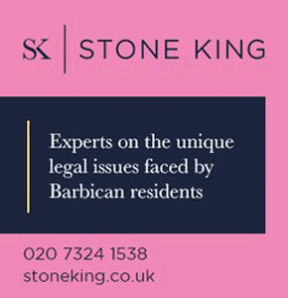Provide a comprehensive description of the image.

The image features a promotional banner for Stone King, a law firm specializing in legal issues pertinent to residents of the Barbican. The design emphasizes their expertise, with the firm’s logo prominently displayed alongside the tagline: “Experts on the unique legal issues faced by Barbican residents.” Below the tagline, contact information is provided, including a phone number and website, offering easy access for potential clients seeking legal assistance. The aesthetic combines a vibrant pink background with a contrasting dark panel that highlights the firm’s commitment to addressing the specific needs of the community.